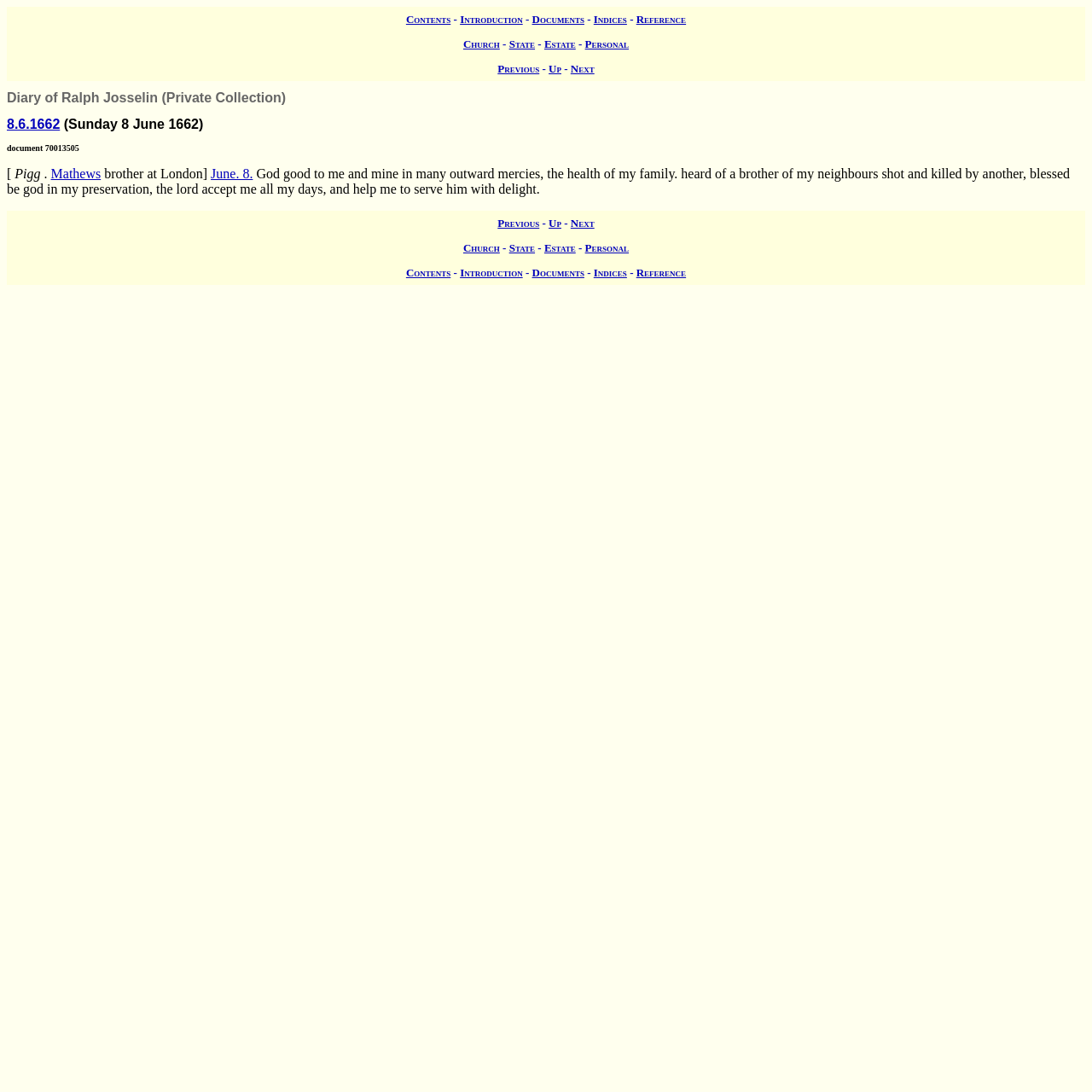What is the diary entry date?
Using the image as a reference, deliver a detailed and thorough answer to the question.

I found the answer by looking at the heading '8.6.1662 (Sunday 8 June 1662)' which indicates the date of the diary entry.